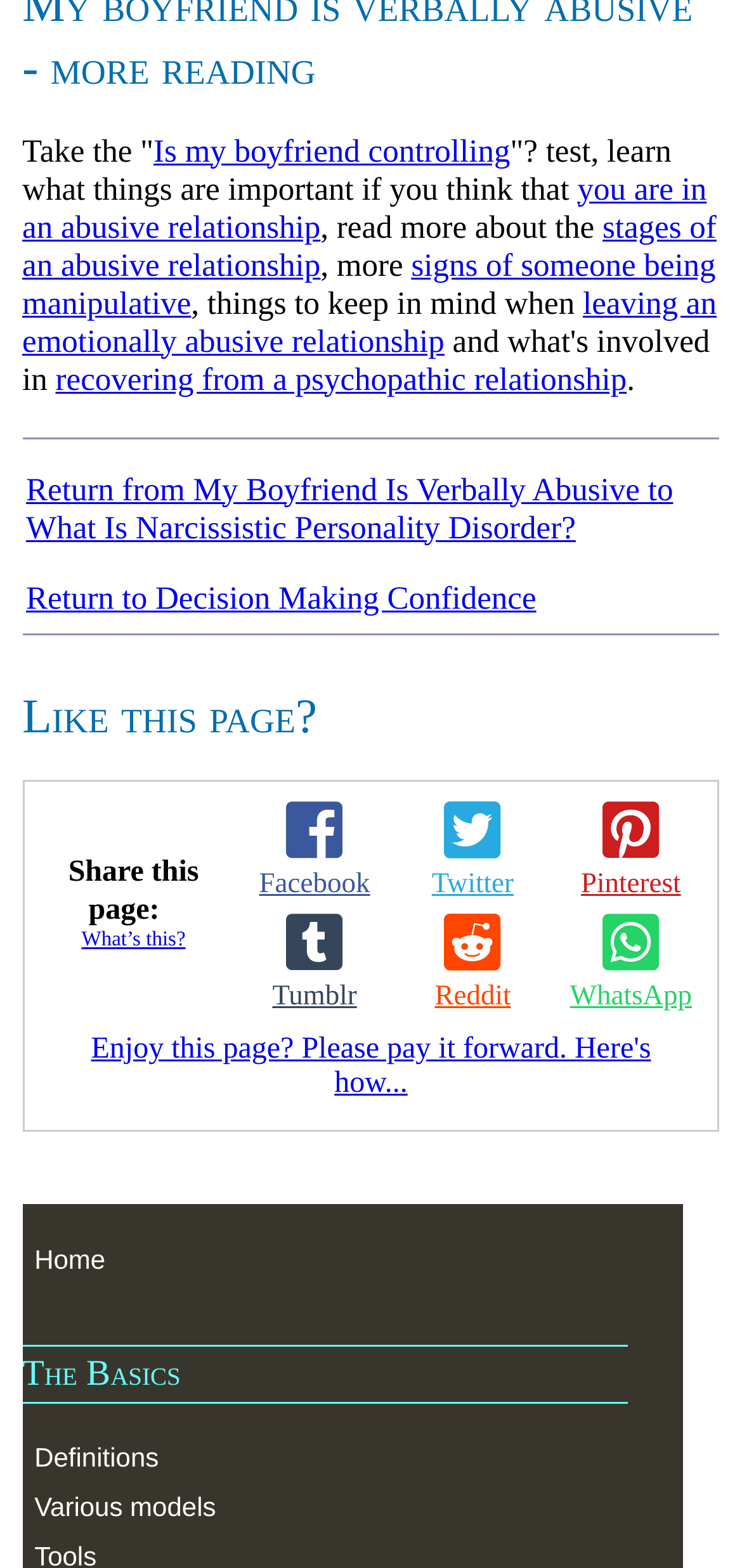Can you identify the bounding box coordinates of the clickable region needed to carry out this instruction: 'Share this page on Facebook'? The coordinates should be four float numbers within the range of 0 to 1, stated as [left, top, right, bottom].

[0.317, 0.503, 0.531, 0.575]